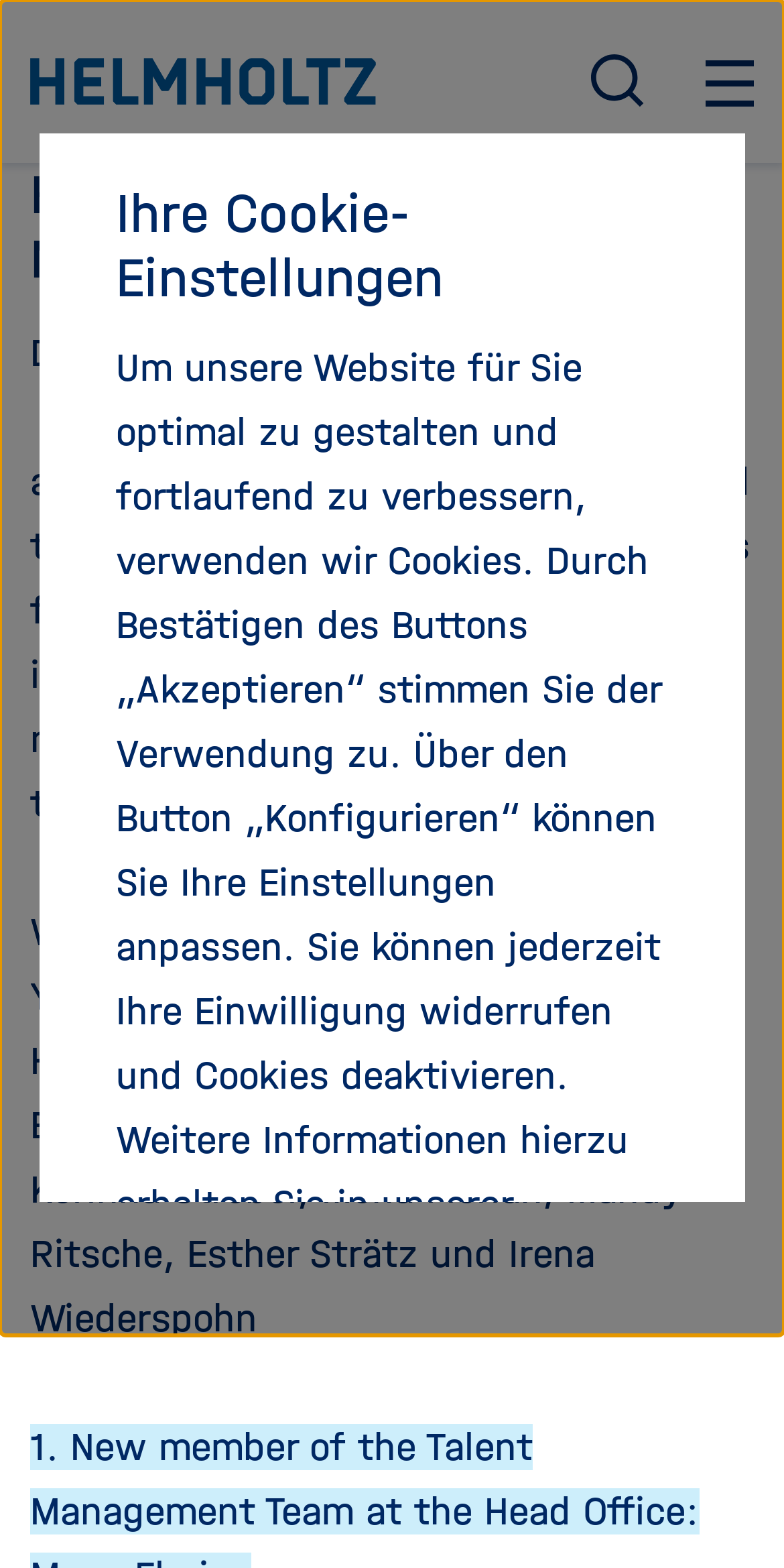Respond to the following query with just one word or a short phrase: 
What is the topic of the newsletter?

Network Newsletter